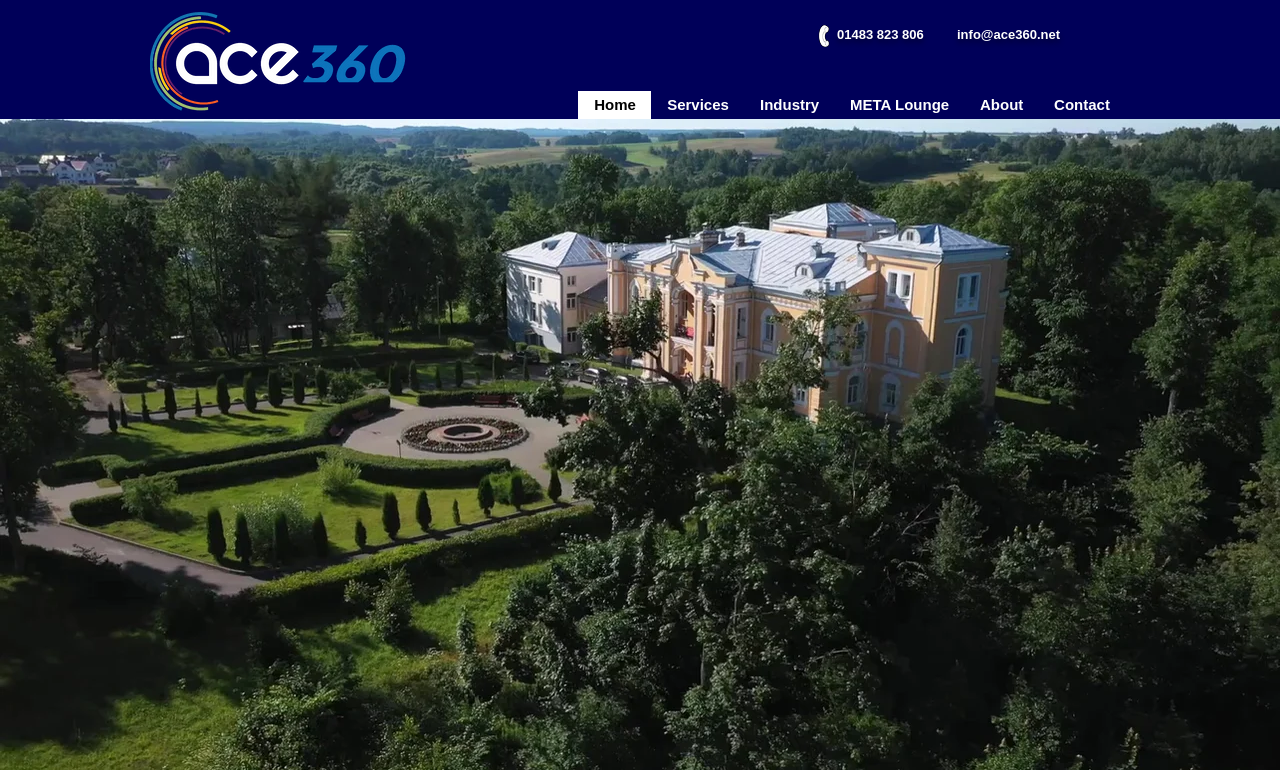Please identify the bounding box coordinates of where to click in order to follow the instruction: "click the logo".

[0.117, 0.015, 0.319, 0.147]